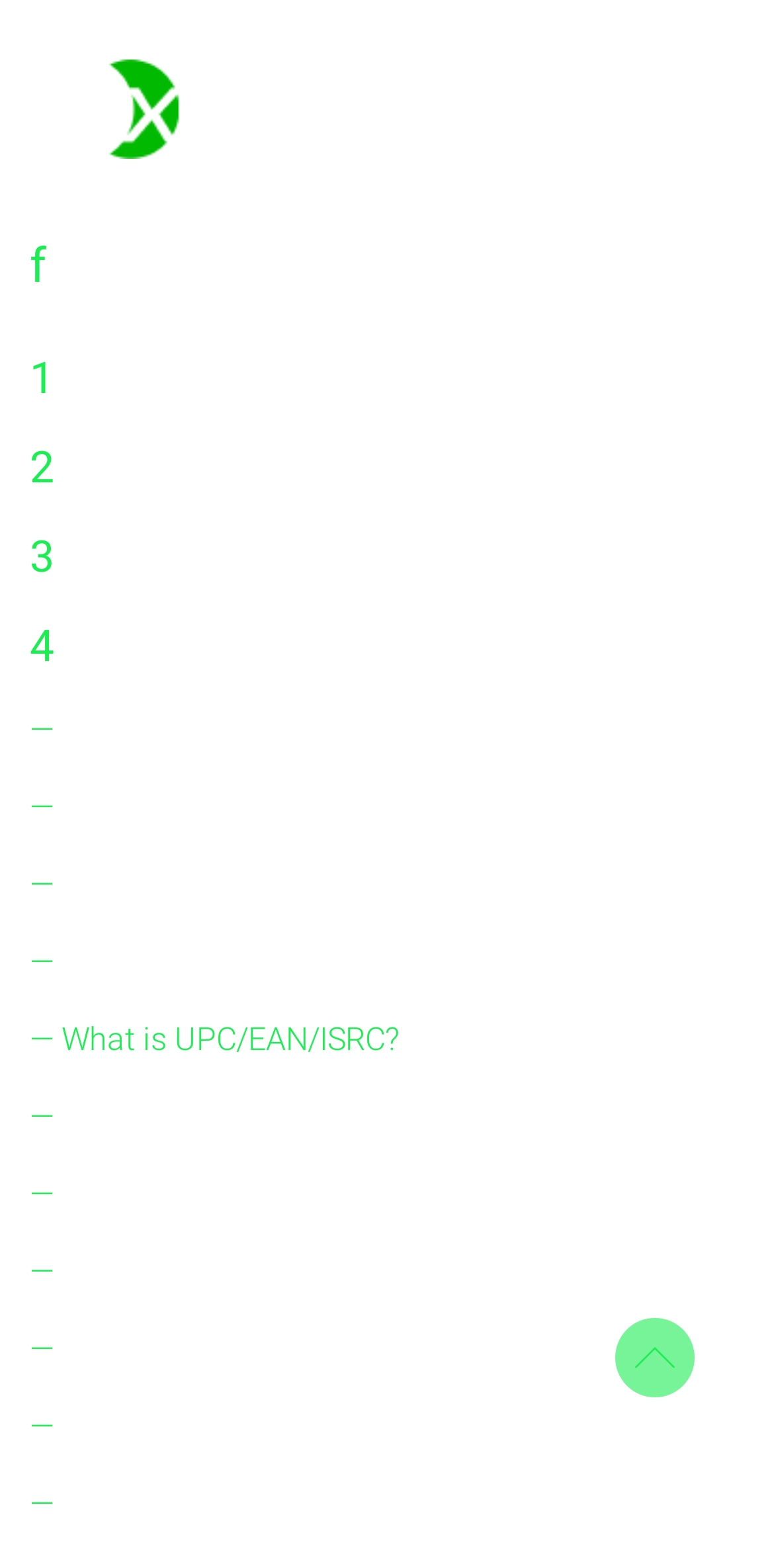Please predict the bounding box coordinates of the element's region where a click is necessary to complete the following instruction: "Click on the 'What is UPC/EAN/ISRC?' link". The coordinates should be represented by four float numbers between 0 and 1, i.e., [left, top, right, bottom].

[0.038, 0.651, 0.515, 0.675]